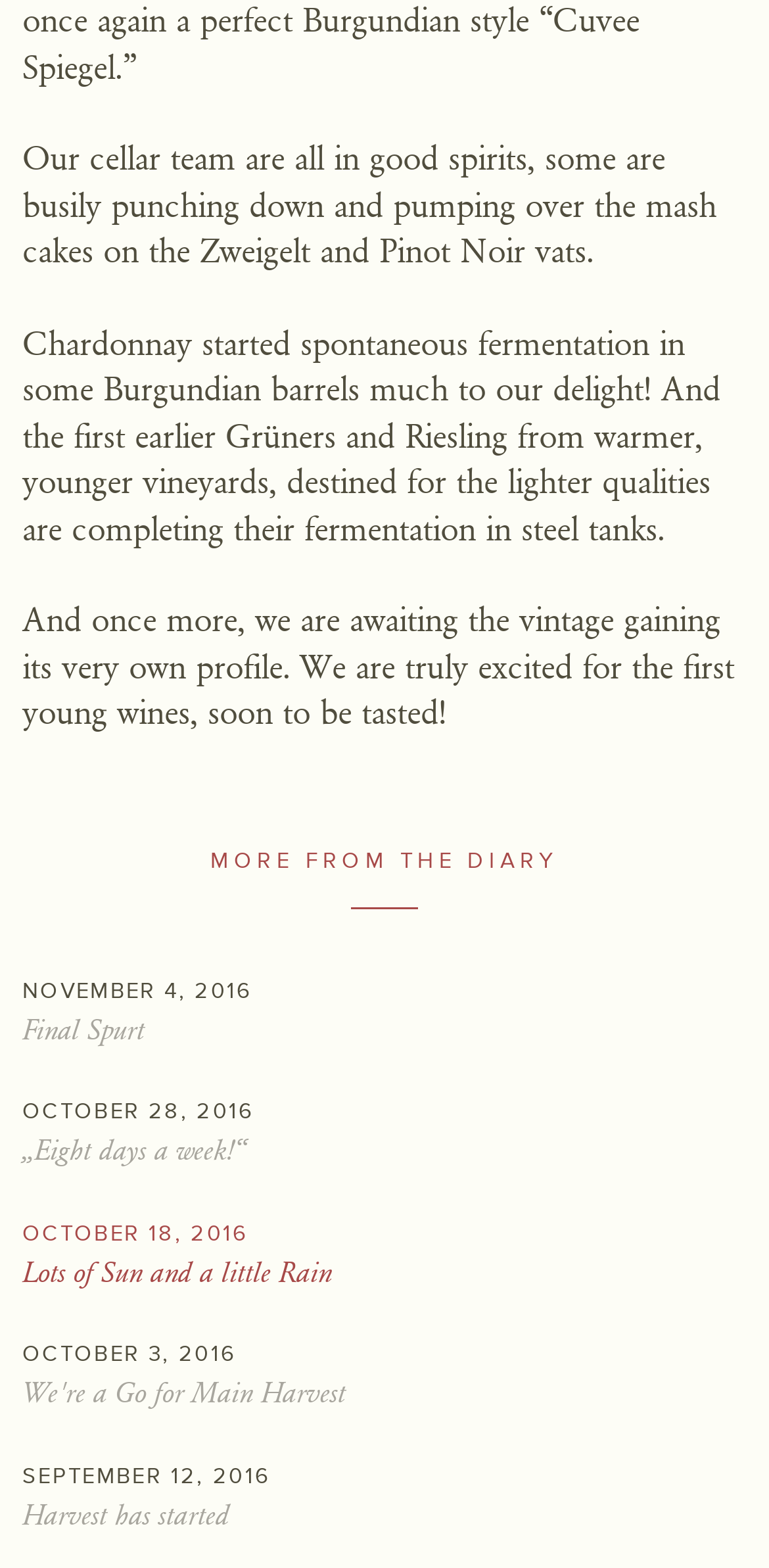Identify the bounding box for the element characterized by the following description: "At the Estate".

[0.367, 0.118, 0.633, 0.148]